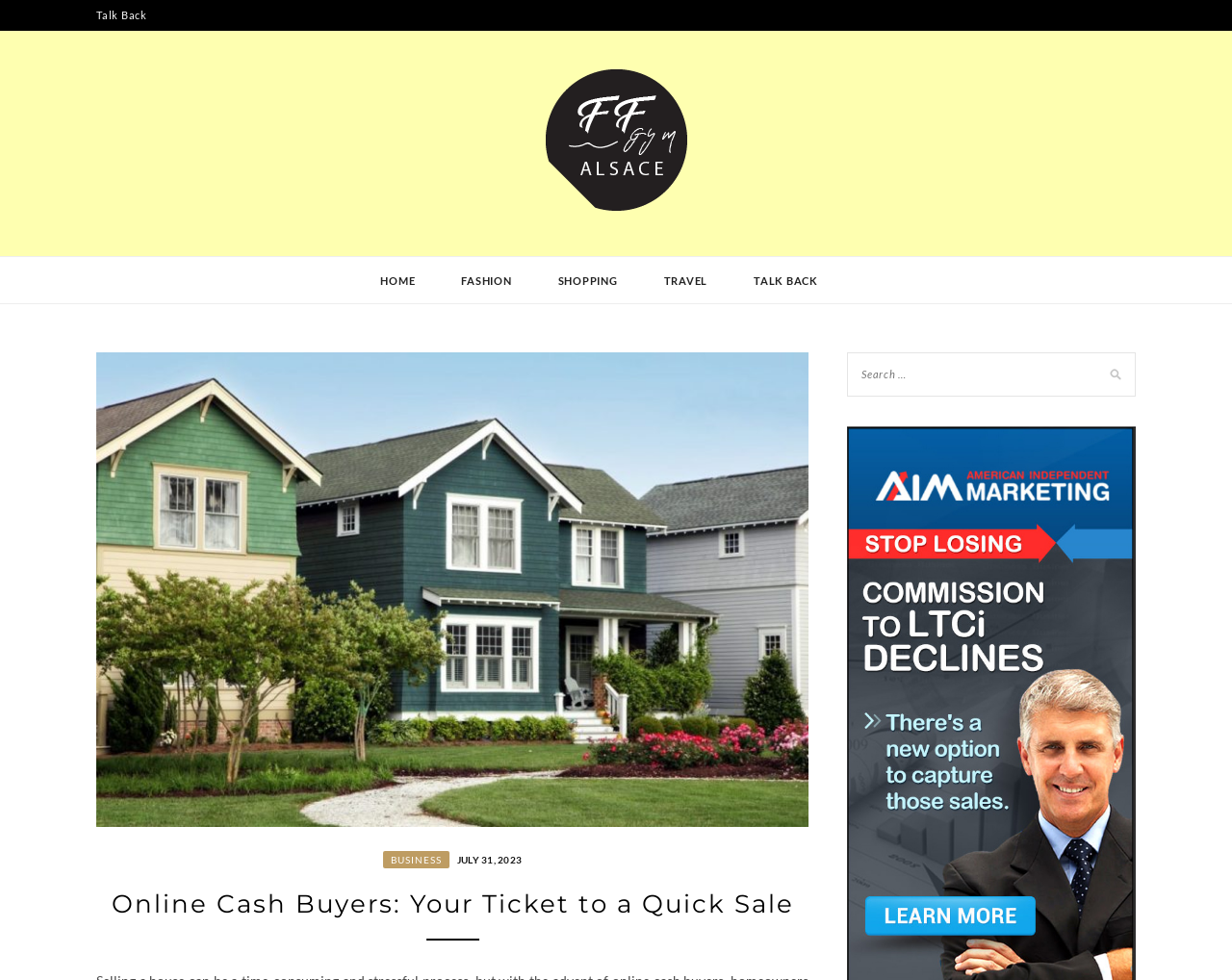Determine the bounding box coordinates of the section to be clicked to follow the instruction: "view Online Cash Buyers: Your Ticket to a Quick Sale". The coordinates should be given as four float numbers between 0 and 1, formatted as [left, top, right, bottom].

[0.078, 0.905, 0.656, 0.94]